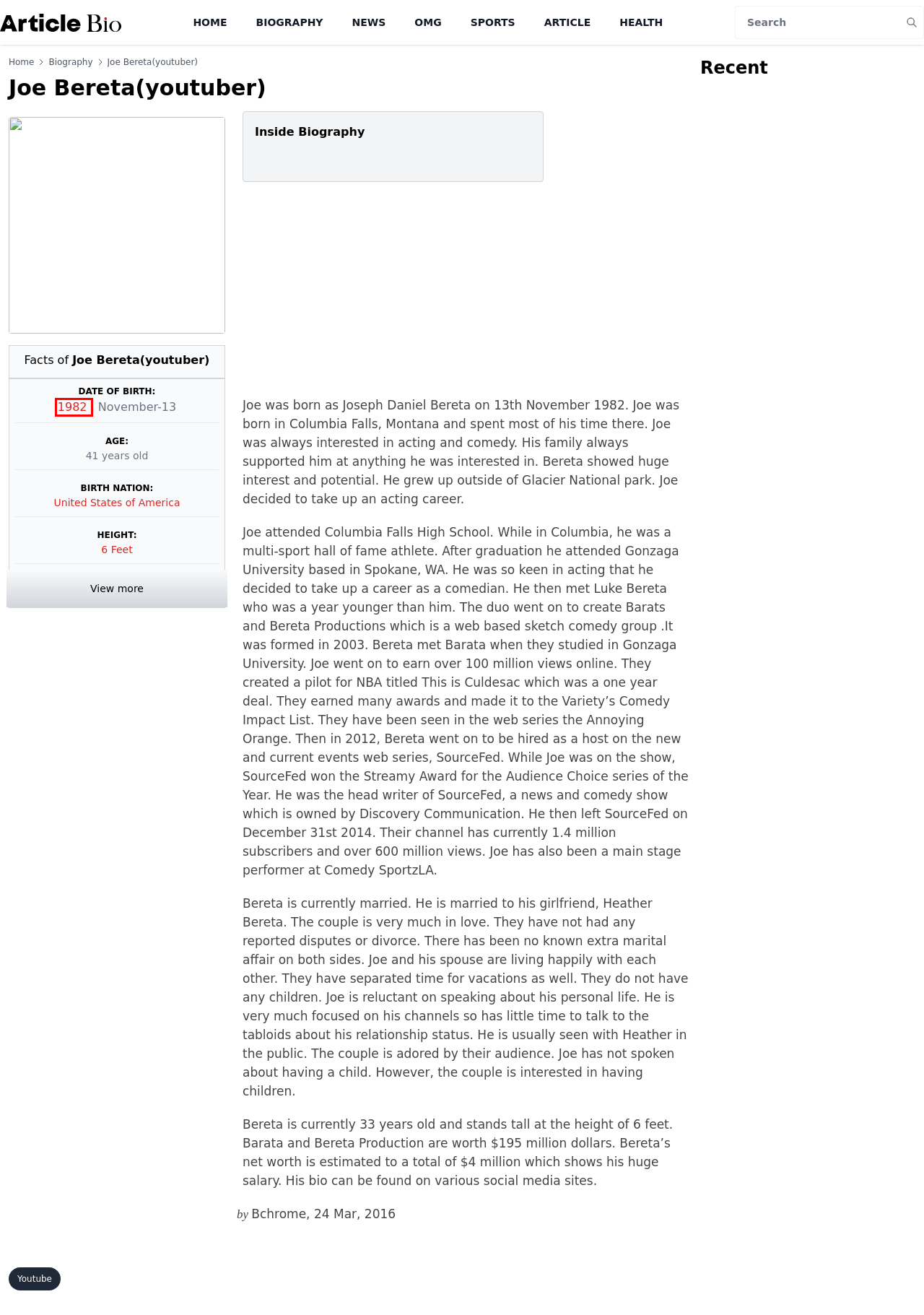You are provided with a screenshot of a webpage that includes a red rectangle bounding box. Please choose the most appropriate webpage description that matches the new webpage after clicking the element within the red bounding box. Here are the candidates:
A. Different Content Related Sports
B. Different Article related Health
C. Biography about different Celebrity
D. All famous People born in 1982
E. Youtube - List of all the celebrity, biography, news, gossip : Articlebio
F. Article about different Celebrity
G. All famous people of height 6 Feet
H. News about different Celebrity

D